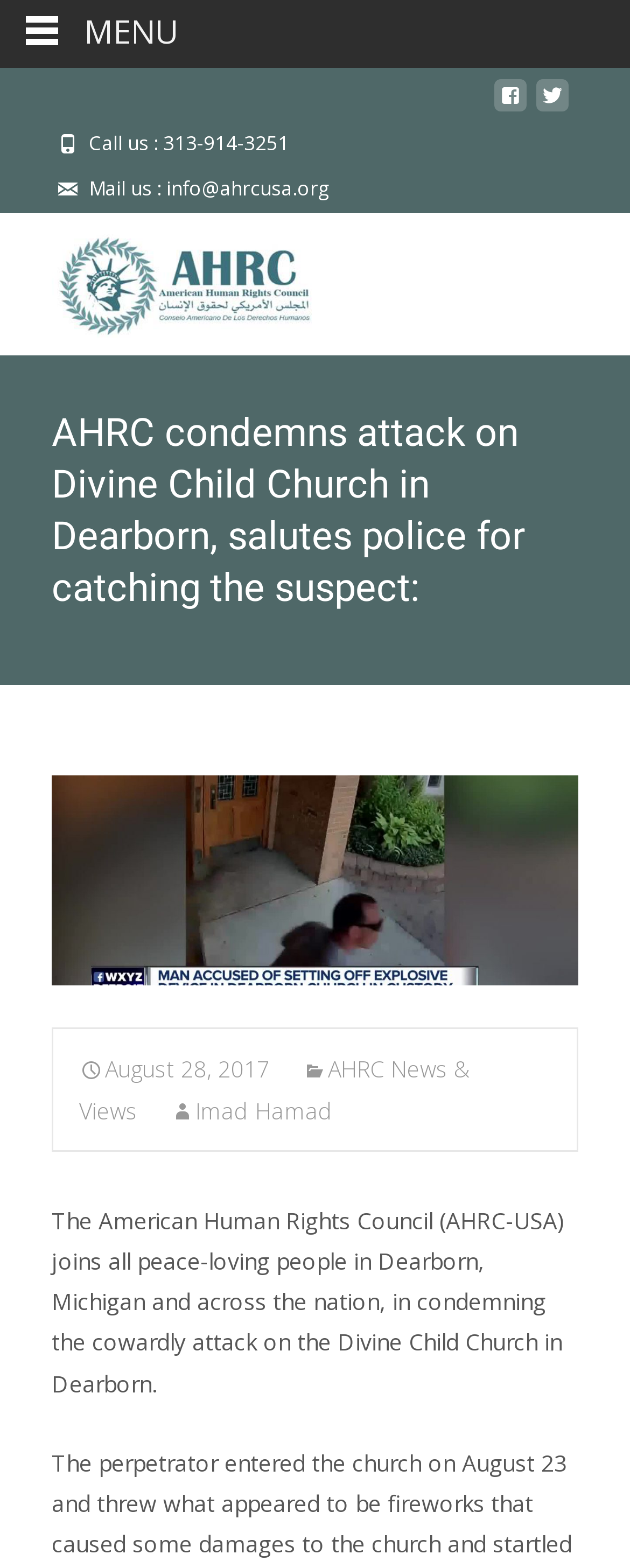Please specify the bounding box coordinates of the element that should be clicked to execute the given instruction: 'Configure Individual Privacy Settings'. Ensure the coordinates are four float numbers between 0 and 1, expressed as [left, top, right, bottom].

None